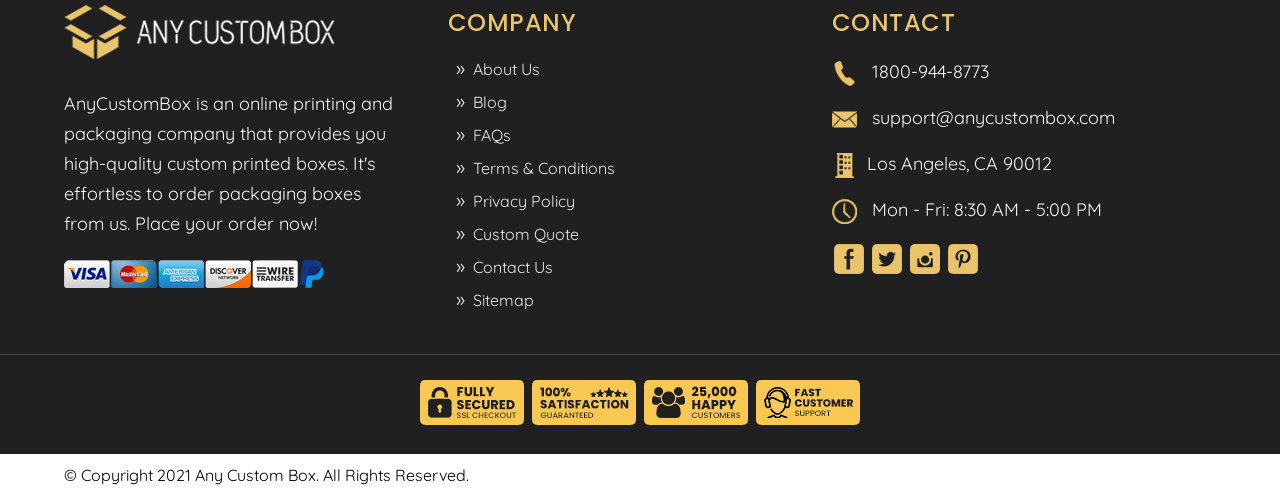What is the phone number?
Provide a detailed answer to the question using information from the image.

The phone number is '1800-944-8773' which is mentioned in the link element with ID 383, located at the top right of the webpage, under the 'CONTACT' section.